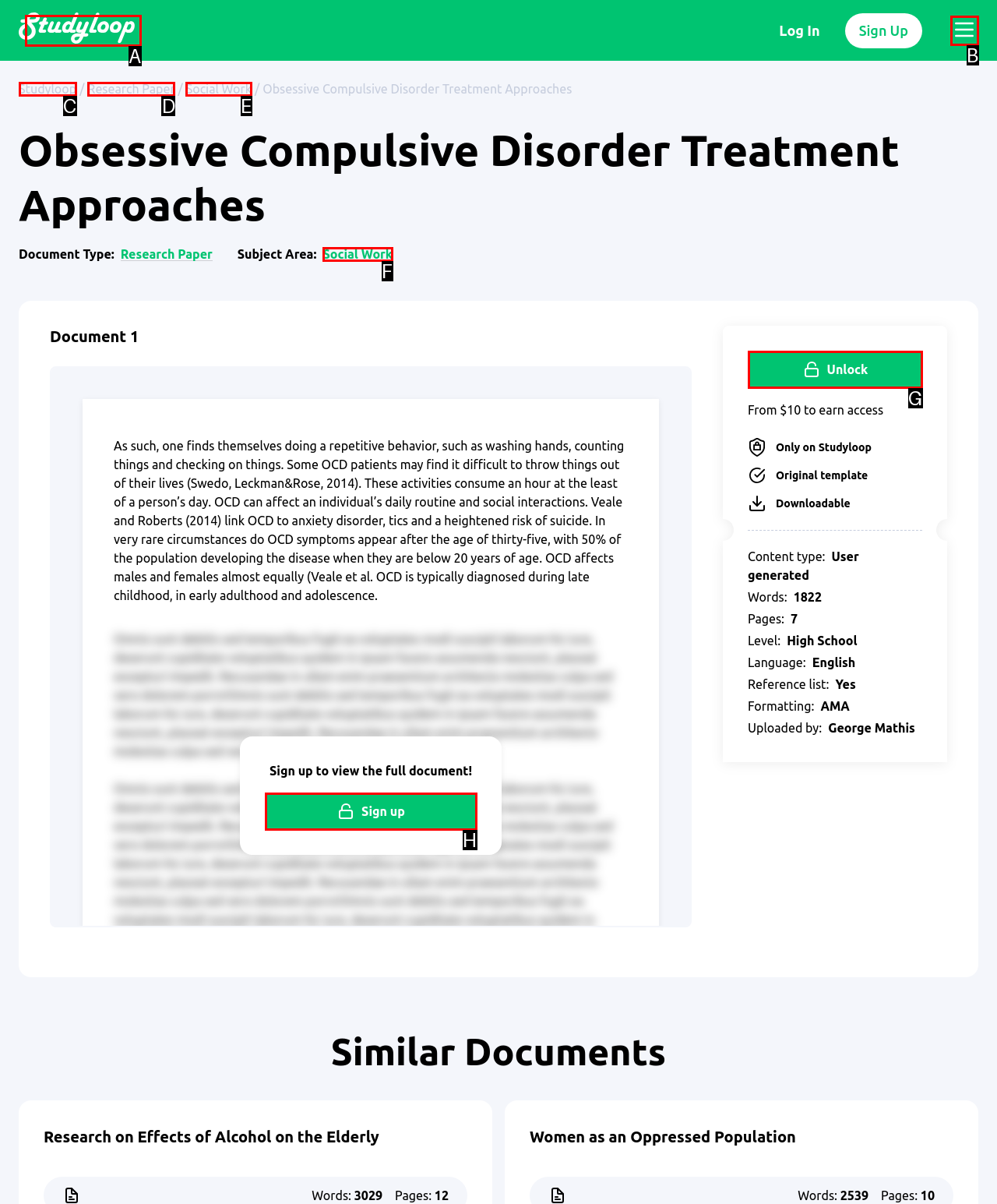Based on the description: parent_node: A-Plus Homework Help, select the HTML element that best fits. Reply with the letter of the correct choice from the options given.

A